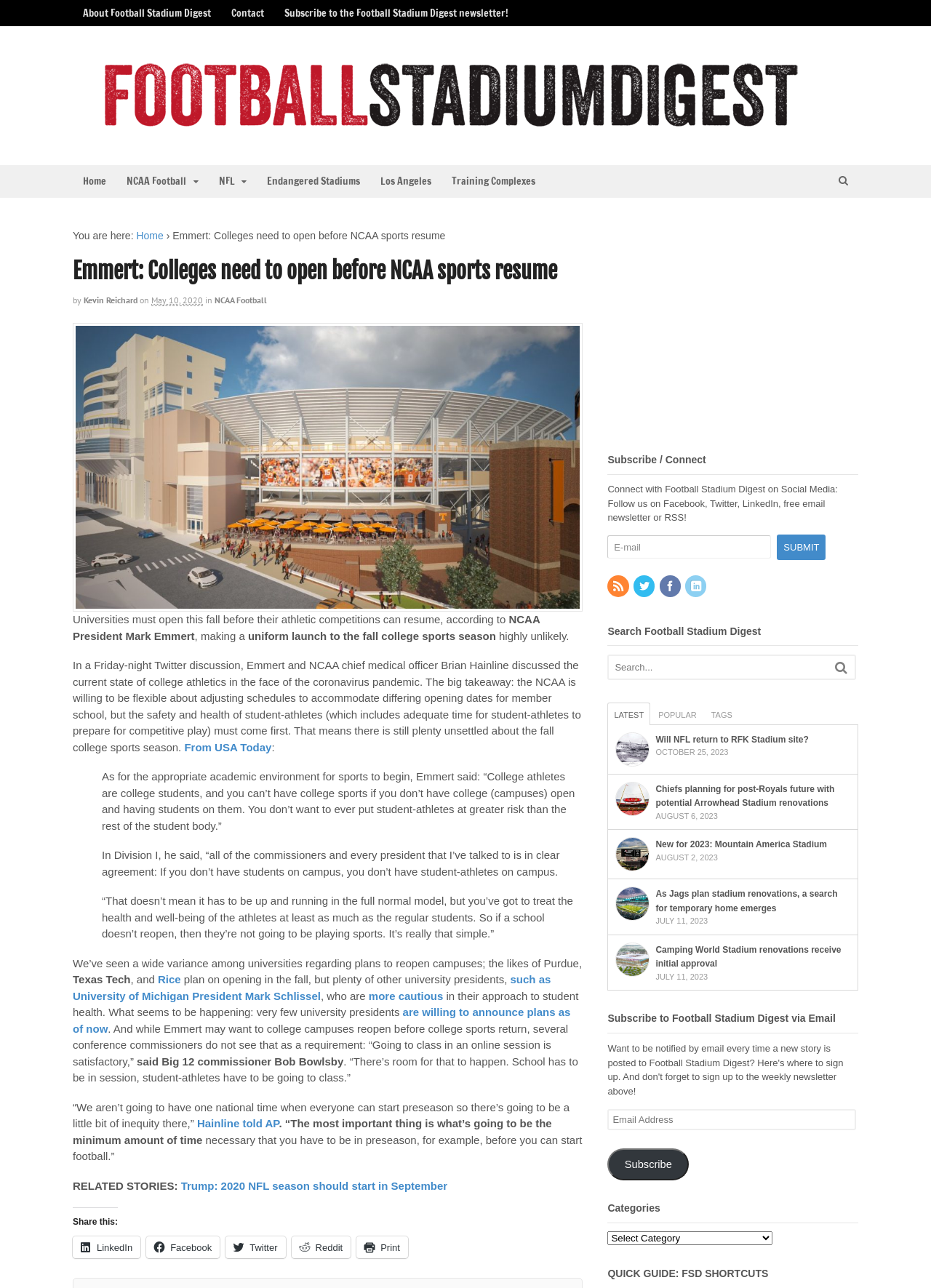What is the topic of the article?
Look at the image and answer the question with a single word or phrase.

NCAA sports